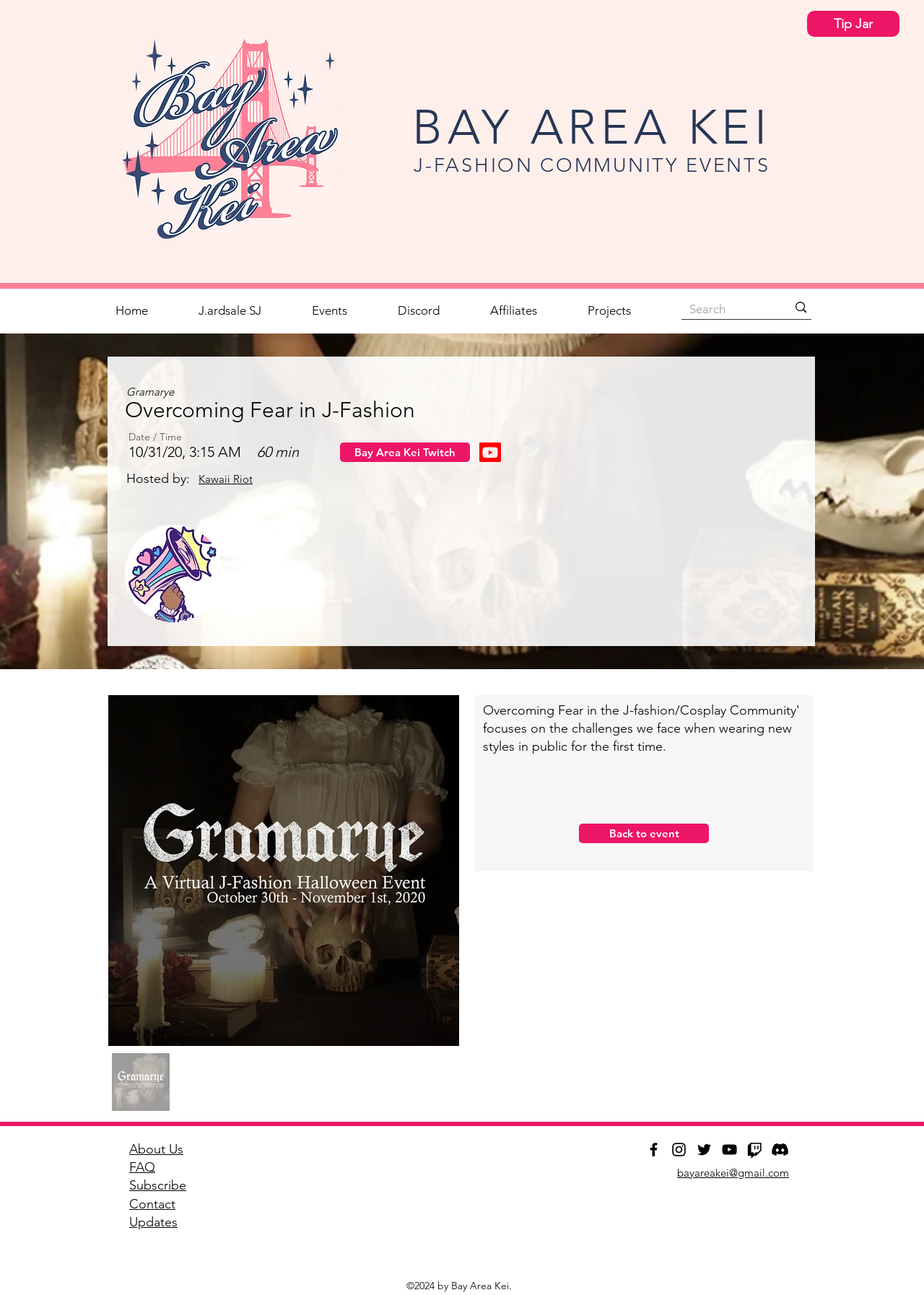Locate the bounding box coordinates of the area to click to fulfill this instruction: "Search for something". The bounding box should be presented as four float numbers between 0 and 1, in the order [left, top, right, bottom].

[0.738, 0.229, 0.878, 0.247]